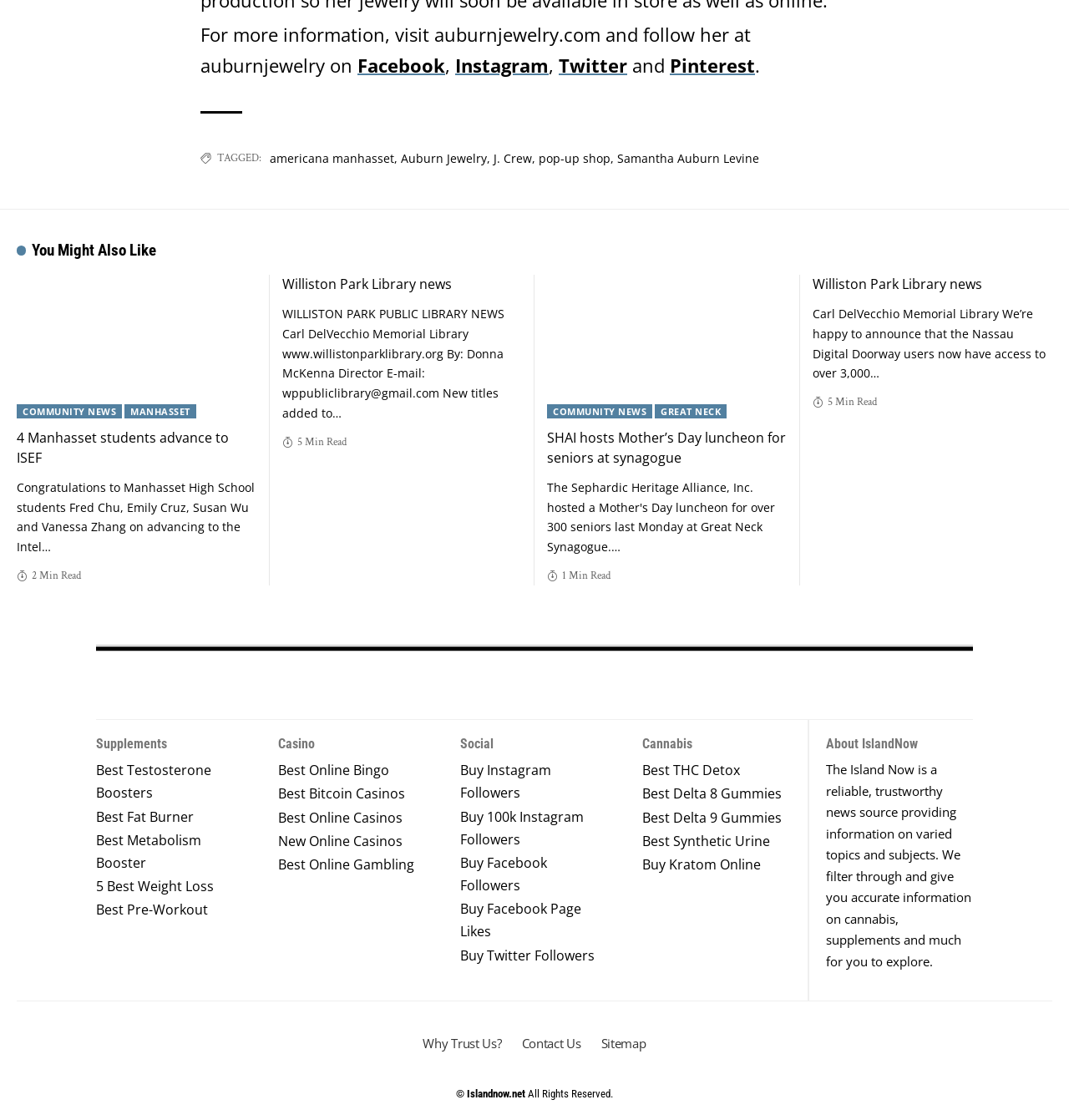Using the format (top-left x, top-left y, bottom-right x, bottom-right y), and given the element description, identify the bounding box coordinates within the screenshot: Buy Facebook Followers

[0.43, 0.757, 0.57, 0.805]